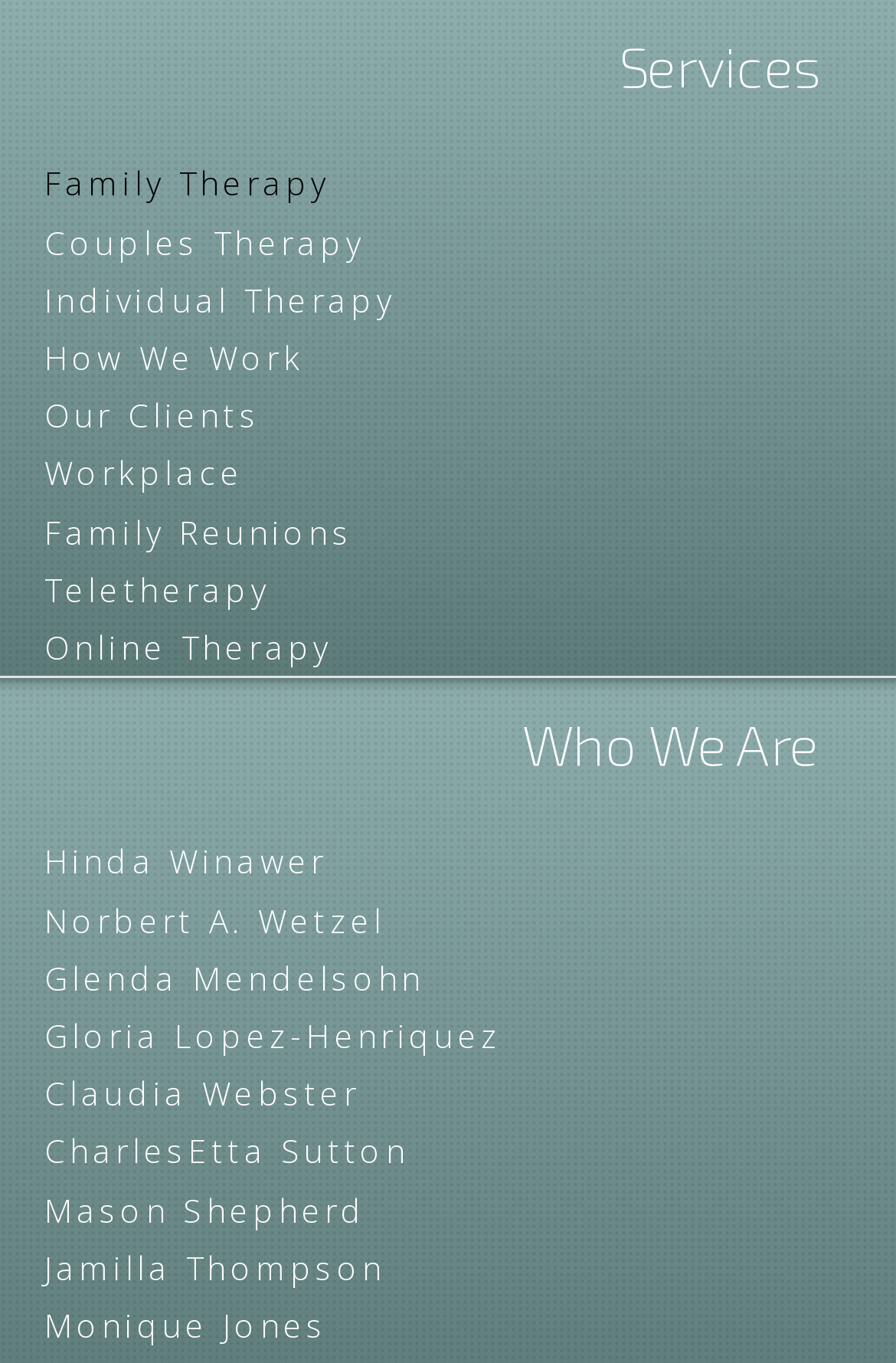How many therapists are listed on the webpage?
Using the image as a reference, give a one-word or short phrase answer.

8